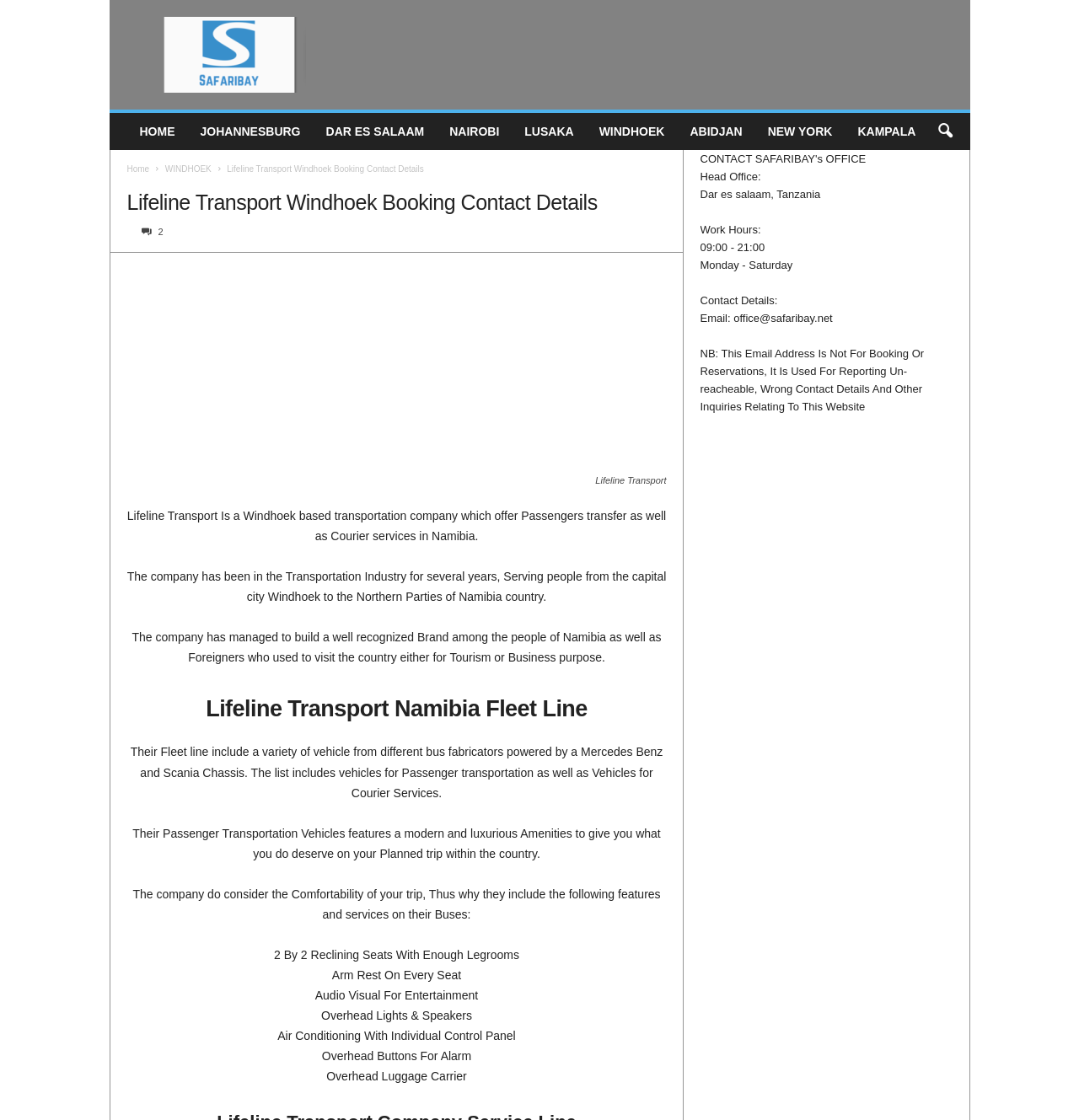Locate the bounding box coordinates of the area you need to click to fulfill this instruction: 'view Lifeline Transport details'. The coordinates must be in the form of four float numbers ranging from 0 to 1: [left, top, right, bottom].

[0.118, 0.241, 0.618, 0.42]